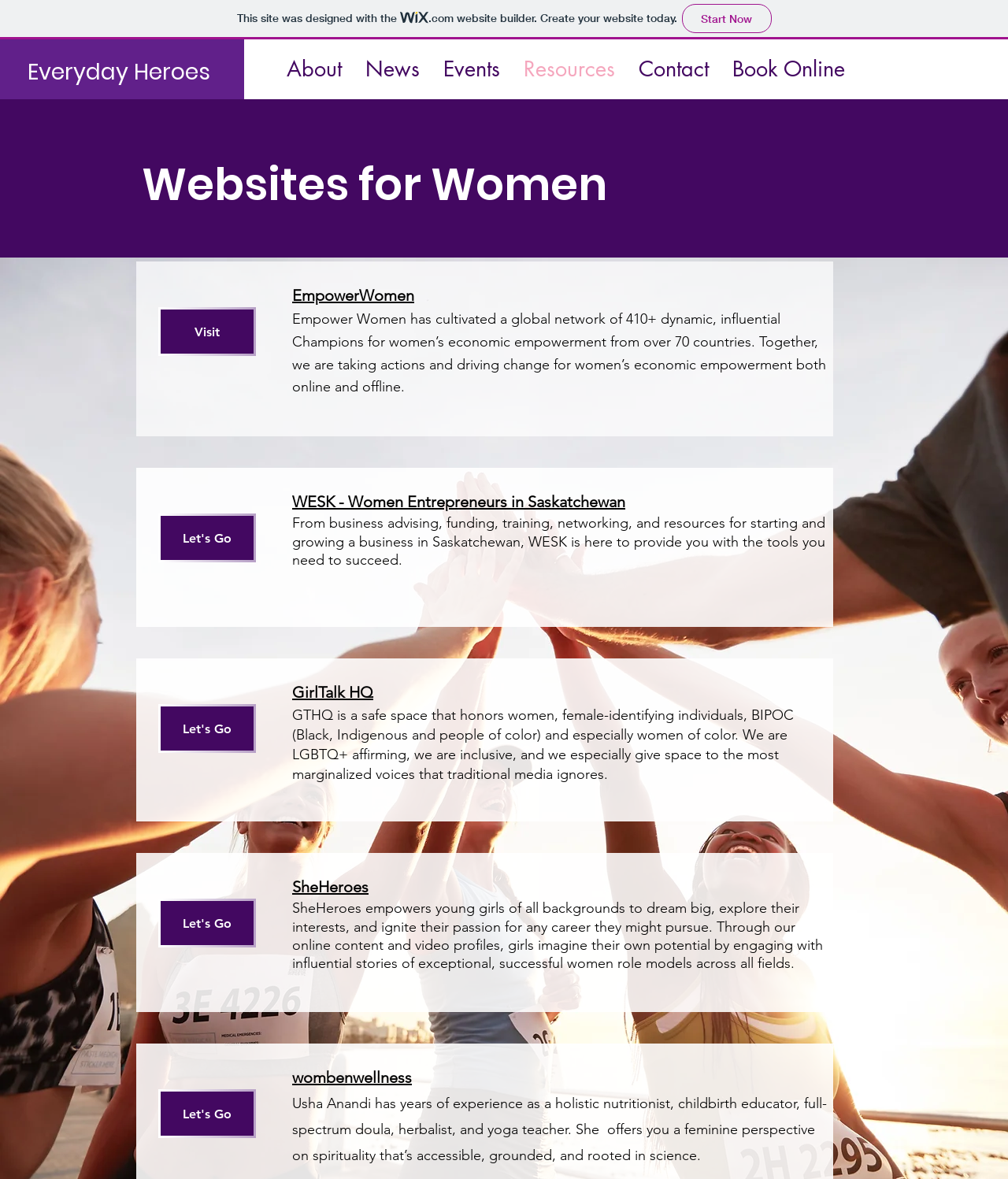Answer the question below in one word or phrase:
What is the name of the first organization mentioned?

Empower Women